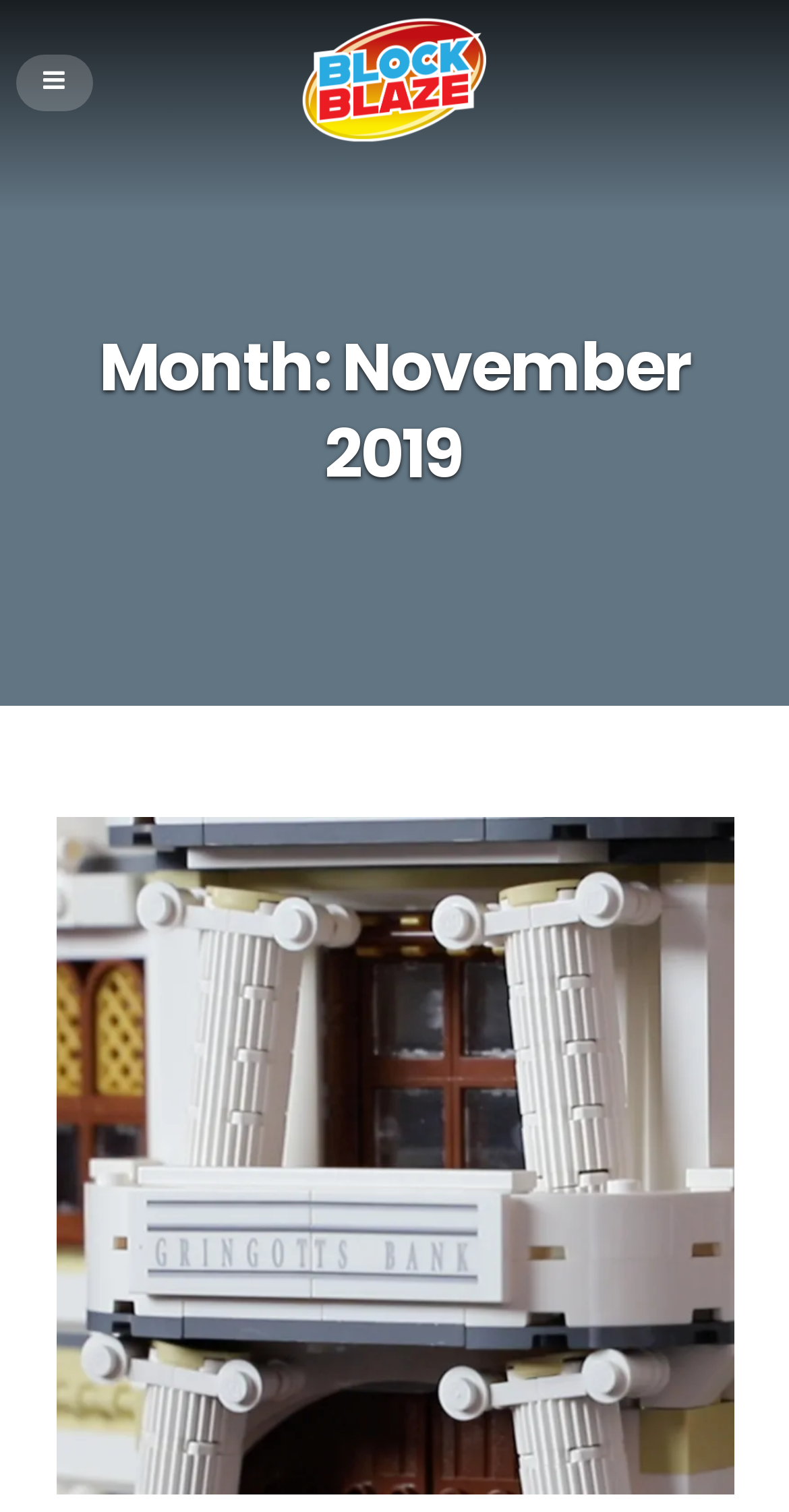Create an elaborate caption for the webpage.

The webpage is titled "November 2019 – BlockBlaze" and appears to be a blog or article page. At the top, there is a link to "BlockBlaze" with an accompanying image, positioned slightly above the center of the page. 

Below the title, there is a heading that reads "Month: November 2019", which spans almost the entire width of the page. 

To the left of the heading, there is a small link with a icon, represented by the Unicode character "\uf0c9". 

The main content of the page is an article or post, which is not explicitly described but is likely related to the title and heading. The article is accompanied by a large figure that takes up most of the page's width and height, containing a link to "Suzette Coetzer" with an associated image. This figure is positioned below the heading and takes up a significant portion of the page's real estate.